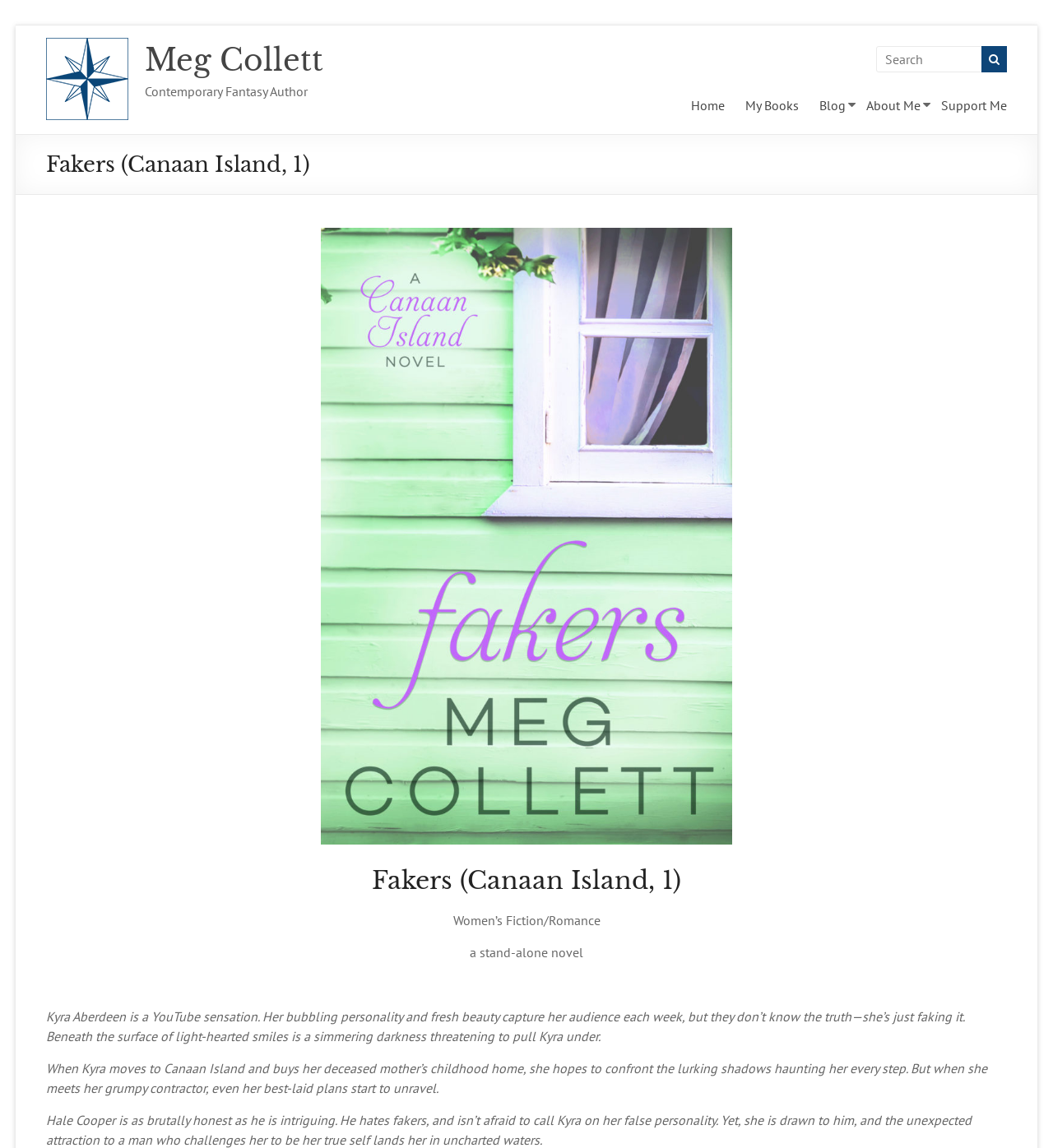What is the name of the contractor in the book?
Please provide a single word or phrase as your answer based on the image.

Hale Cooper